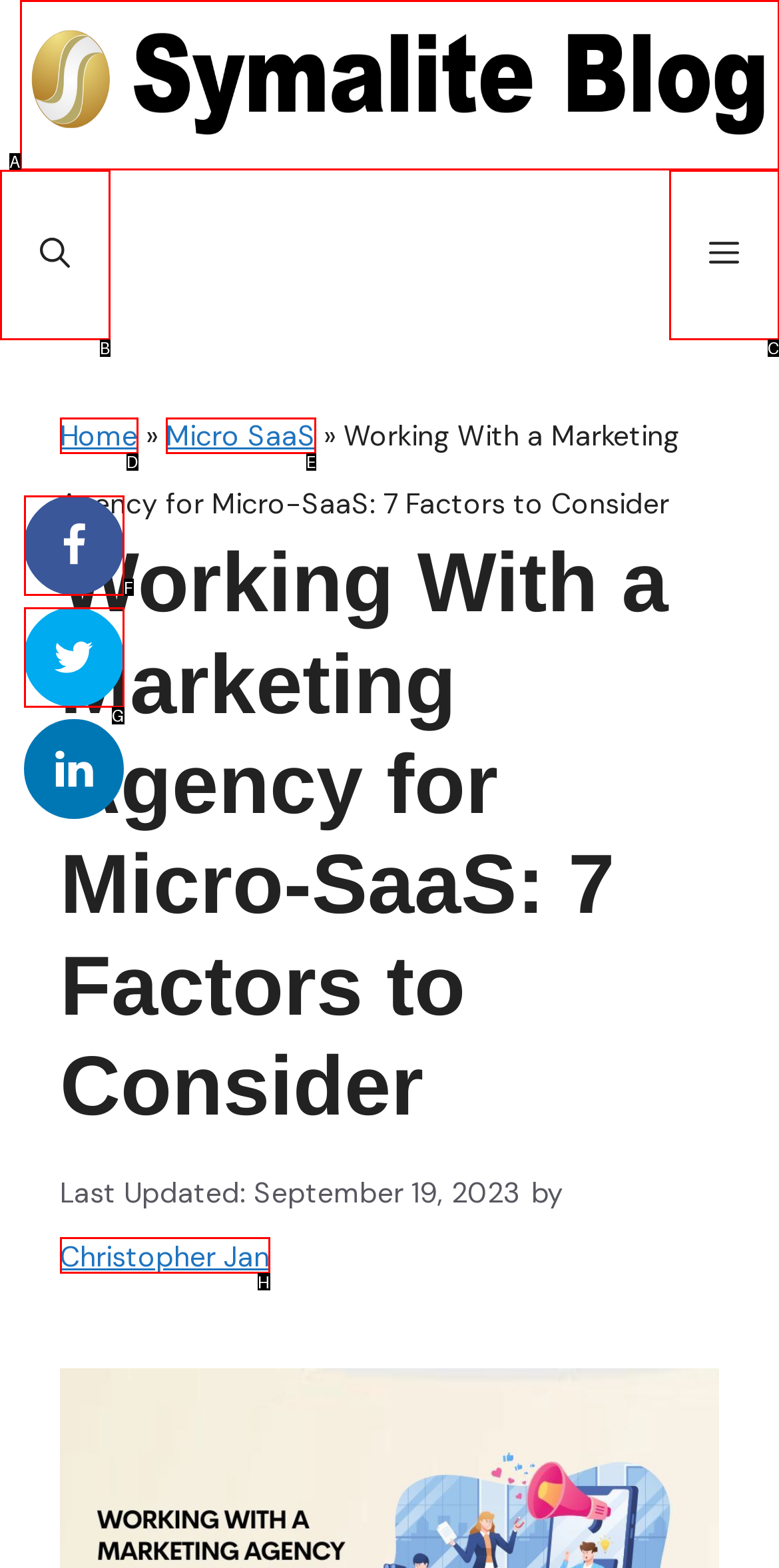Select the appropriate HTML element that needs to be clicked to finish the task: Visit the Microsoft page
Reply with the letter of the chosen option.

None